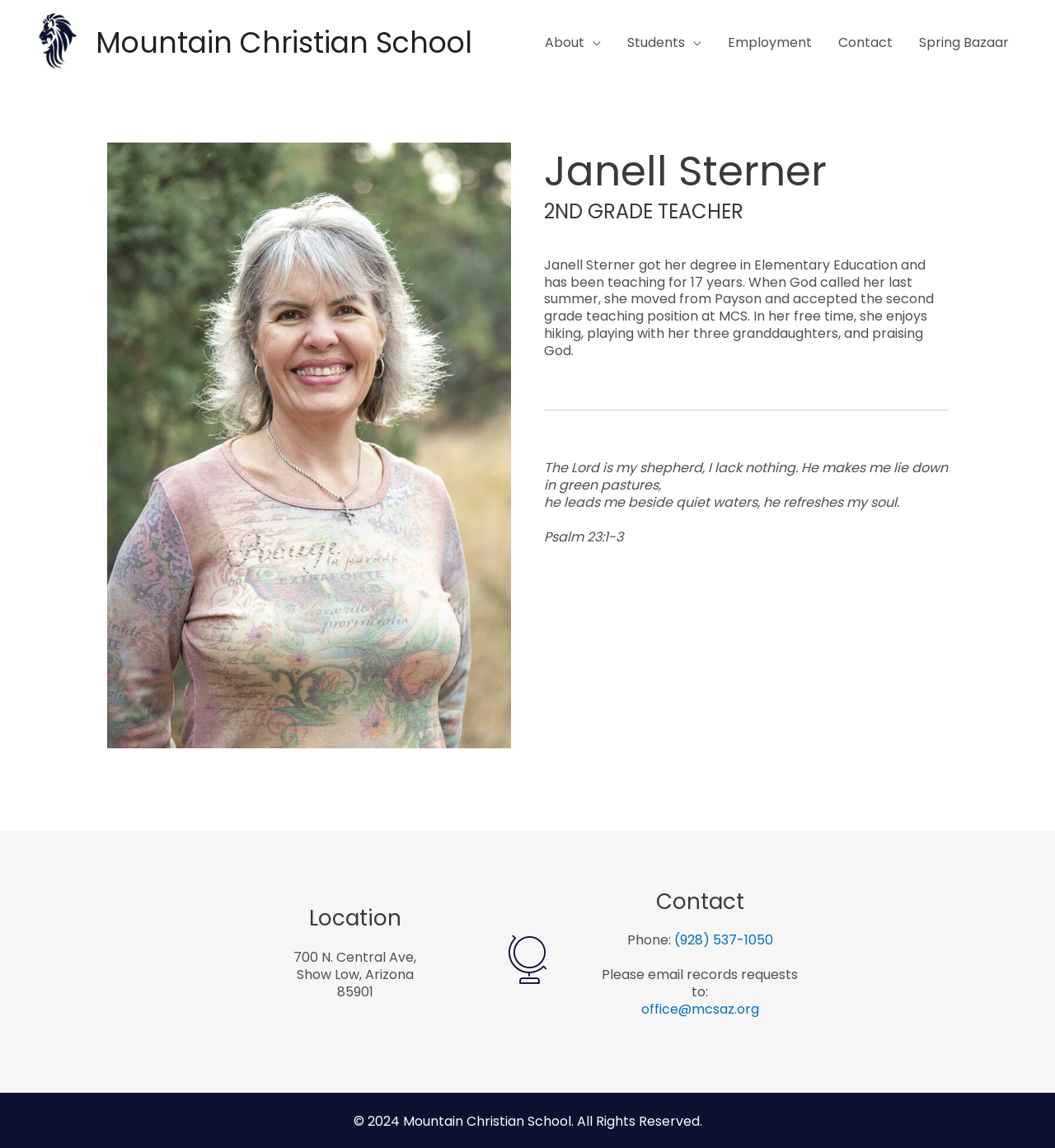Please specify the bounding box coordinates of the clickable region necessary for completing the following instruction: "Call Mountain Christian School". The coordinates must consist of four float numbers between 0 and 1, i.e., [left, top, right, bottom].

[0.639, 0.811, 0.733, 0.827]